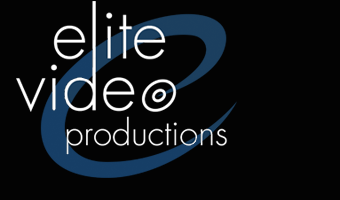Elaborate on the contents of the image in great detail.

The image showcases the logo of "Elite Video Productions," featuring a modern and sleek design. The logo prominently displays the words "elite" and "video" in a stylish font, with "productions" positioned below in a more subdued style. The text is layered over a minimalist black background, enhancing the visual appeal. A blue graphic element, shaped like an abstract swoosh, creatively intertwines with the text, emphasizing a sense of movement and professionalism. This logo reflects the brand's identity as a skilled video production company, known for delivering high-quality video services tailored to various client needs.